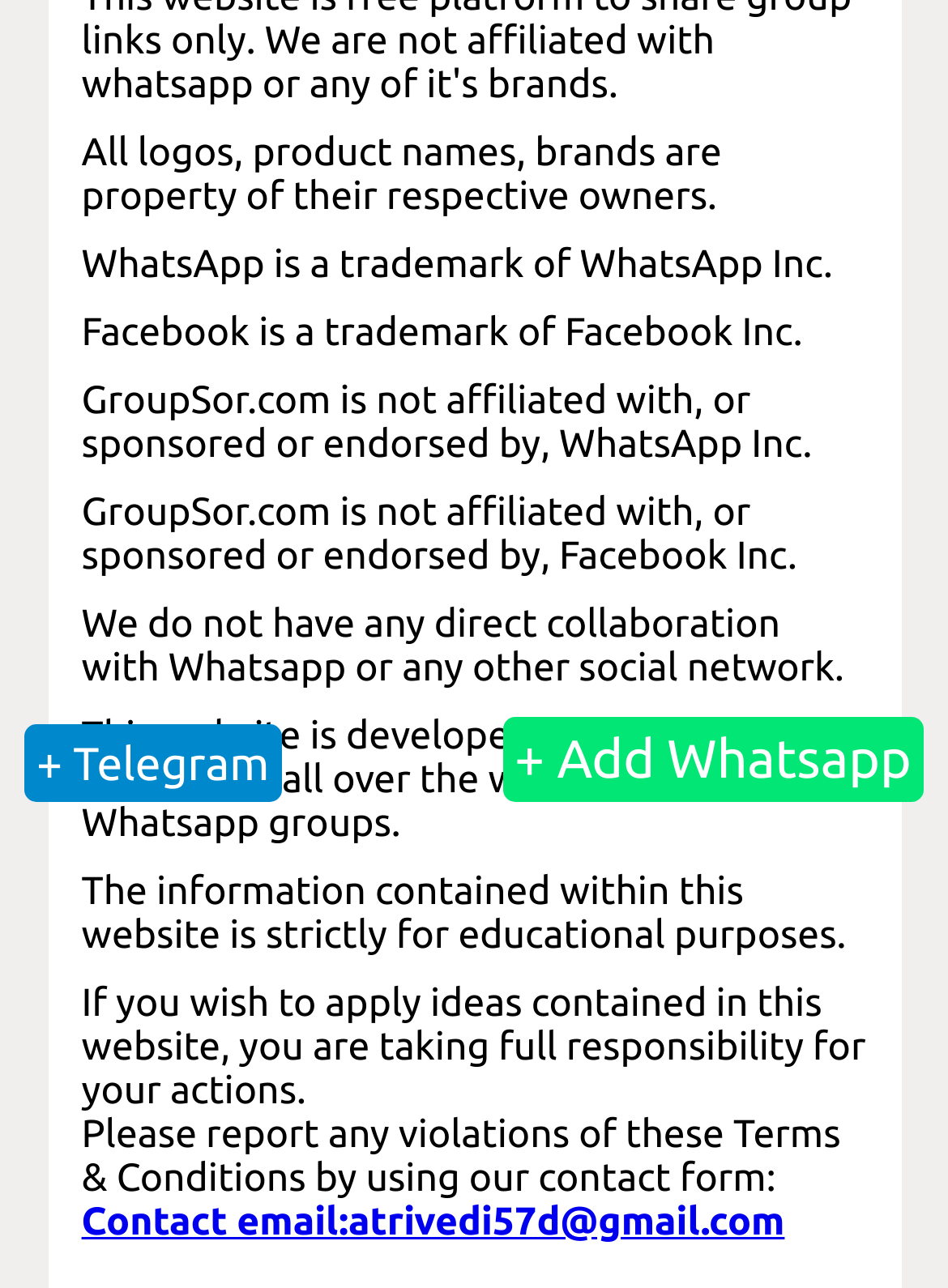Identify the bounding box for the UI element specified in this description: "+ Telegram". The coordinates must be four float numbers between 0 and 1, formatted as [left, top, right, bottom].

[0.026, 0.555, 0.297, 0.615]